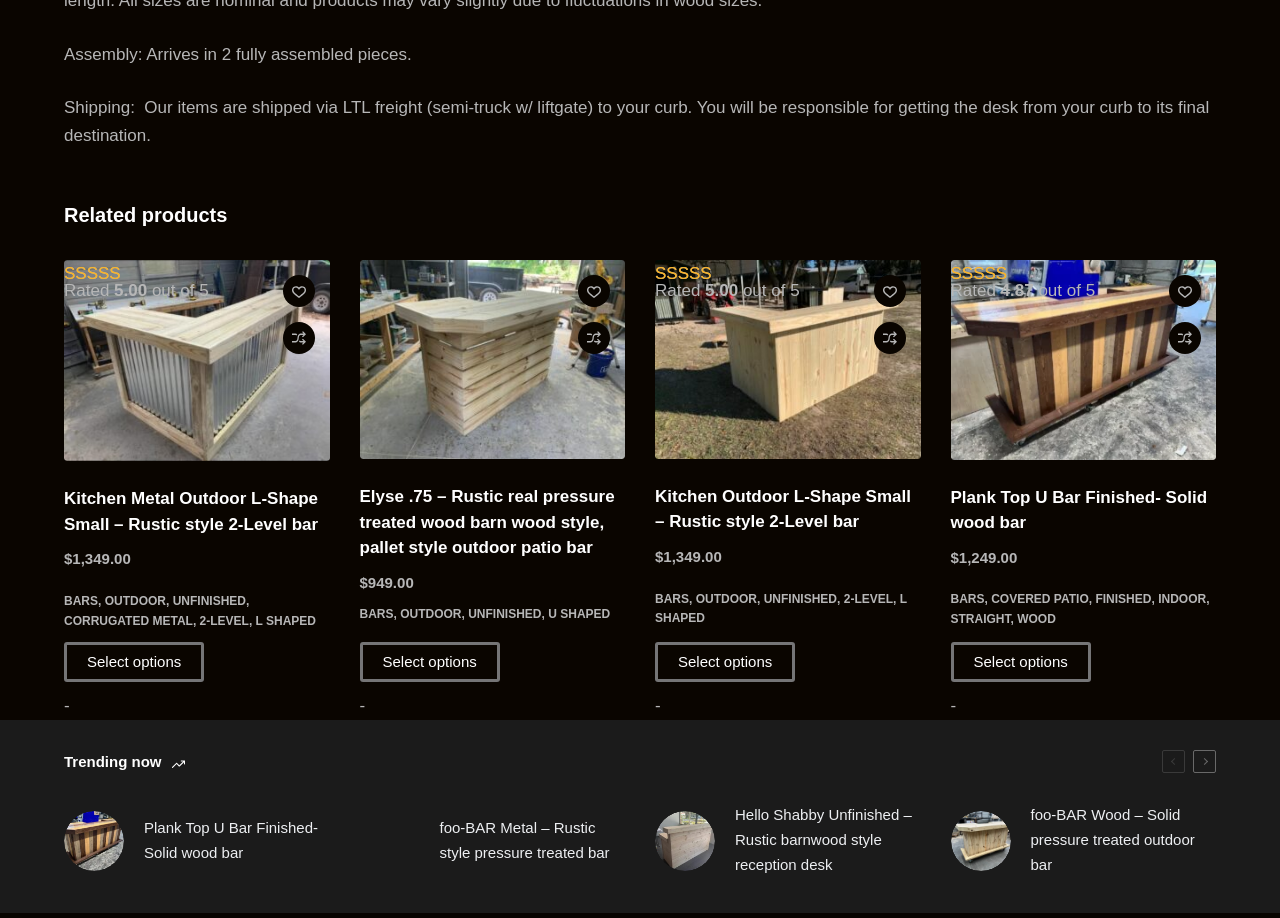Please give a concise answer to this question using a single word or phrase: 
What is the price of the Kitchen Metal Outdoor L-Shape Small?

$1,349.00